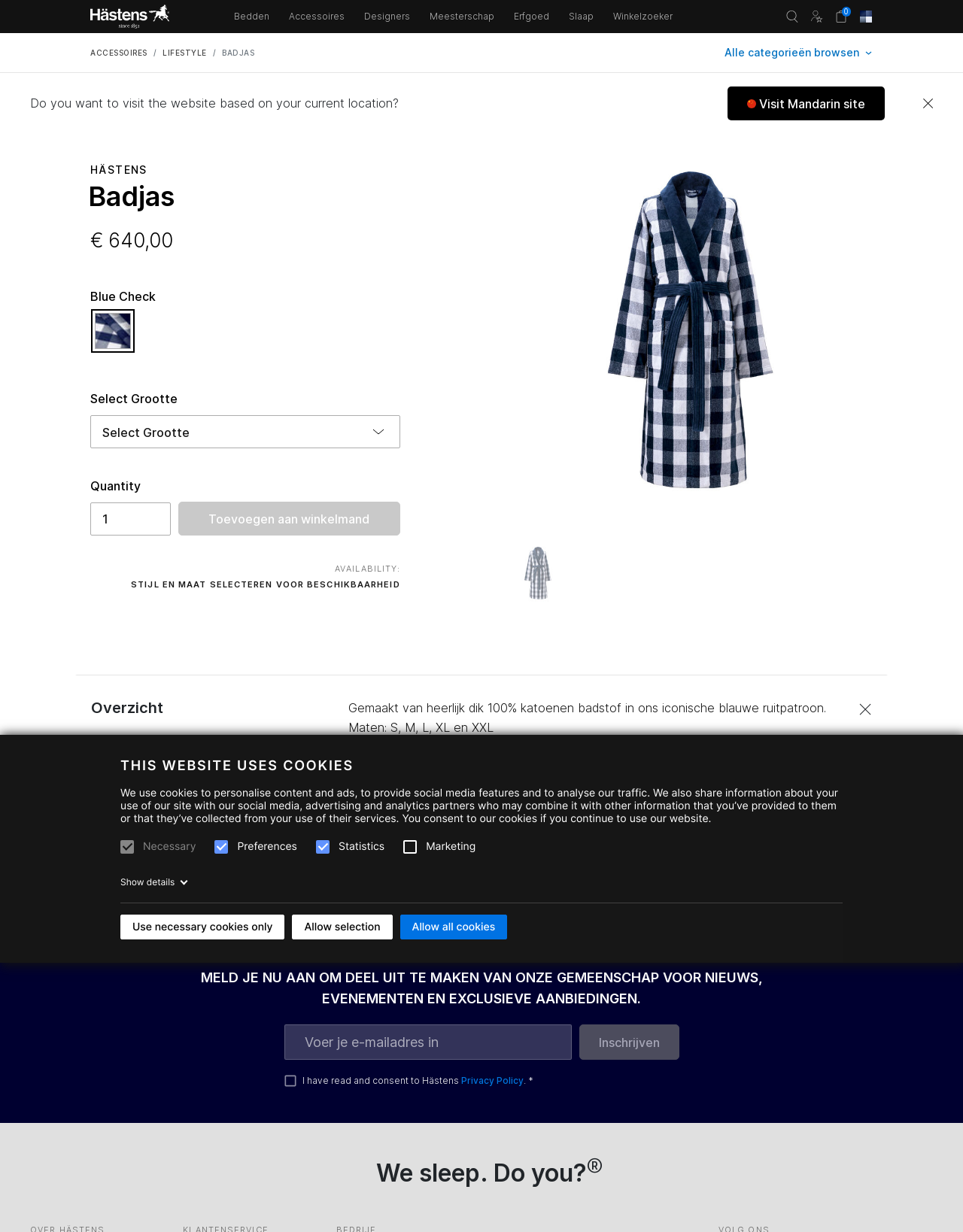Generate an in-depth caption that captures all aspects of the webpage.

This webpage is about Badjas, a type of bedding product. At the top, there is a navigation bar with links to "Hästens Home", "Bedden", "Accessoires", "Designers", "Meesterschap", "Erfgoed", "Slaap", and "Winkelzoeker". Next to the navigation bar, there is a search button and a link to sign in. On the top right, there is a cart icon with "0 Items" written next to it.

Below the navigation bar, there is a breadcrumb navigation with links to "ACCESSOIRES", "LIFESTYLE", and "BADJAS". Underneath, there is a button to browse all categories.

The main content of the page is about a specific Badjas product. There is a heading "Badjas" and a price tag of "€ 640,00" next to it. Below, there are options to select the size and color of the product. The available colors are shown as buttons with the color name and a checkbox next to it. The quantity of the product can be adjusted using a spin button.

There are two images of the Badjas product, one large image on the right side and a smaller one on the left side. Below the images, there are three buttons to view the product details: "Overzicht", "Materiaal", and "Verzenden & retourneren". Each button expands to show more information about the product.

Further down the page, there is a section to sign up for the Hästens community to receive news, events, and exclusive offers. There is a heading and a text box to enter an email address, followed by a button to subscribe. Below, there is a checkbox to agree to the Hästens Privacy Policy and a link to view the policy.

At the very bottom of the page, there is a footer with a slogan "We sleep. Do you?" and a copyright symbol "Ⓡ".